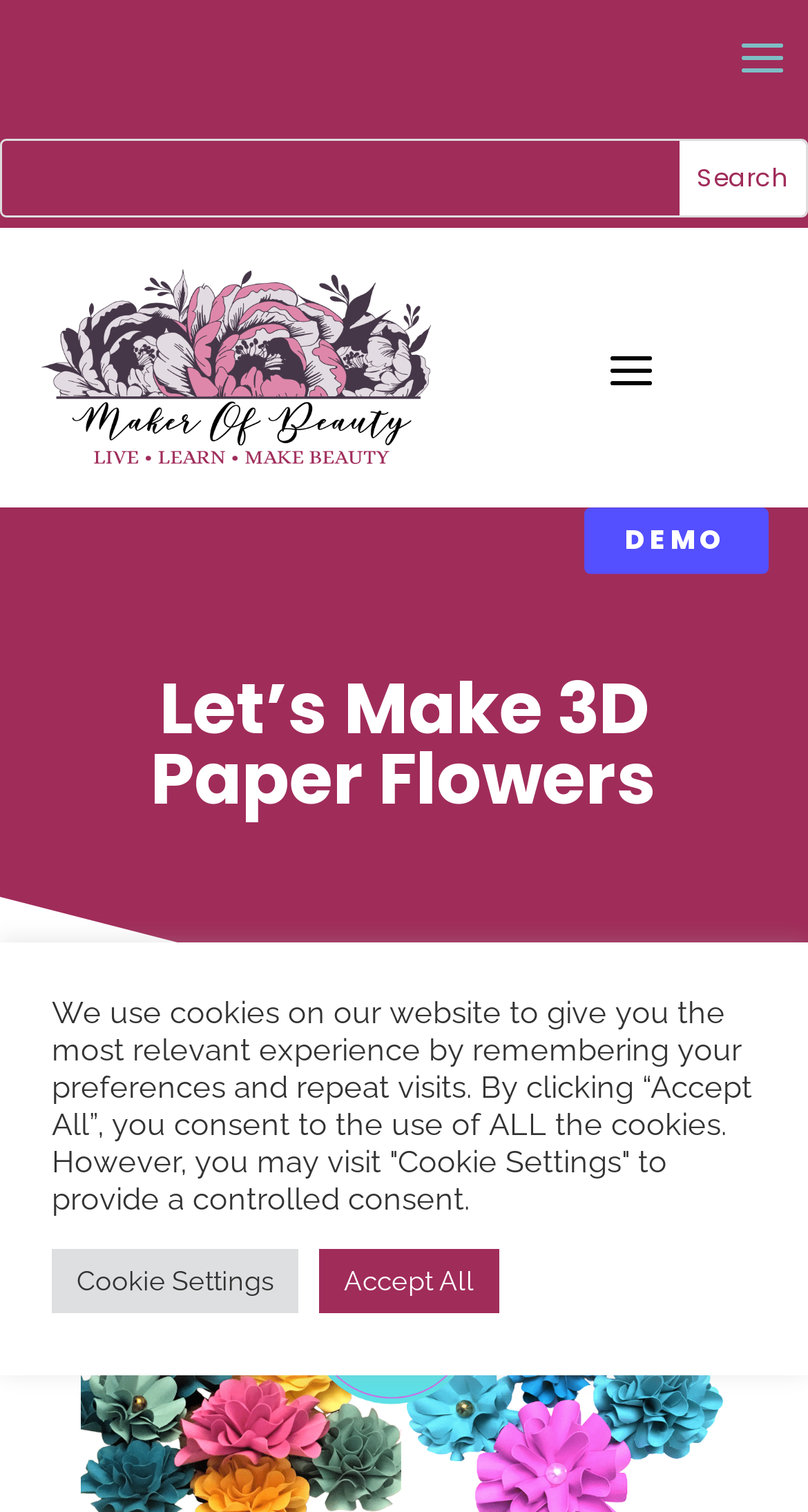Please give a concise answer to this question using a single word or phrase: 
What is the text on the search button?

Search